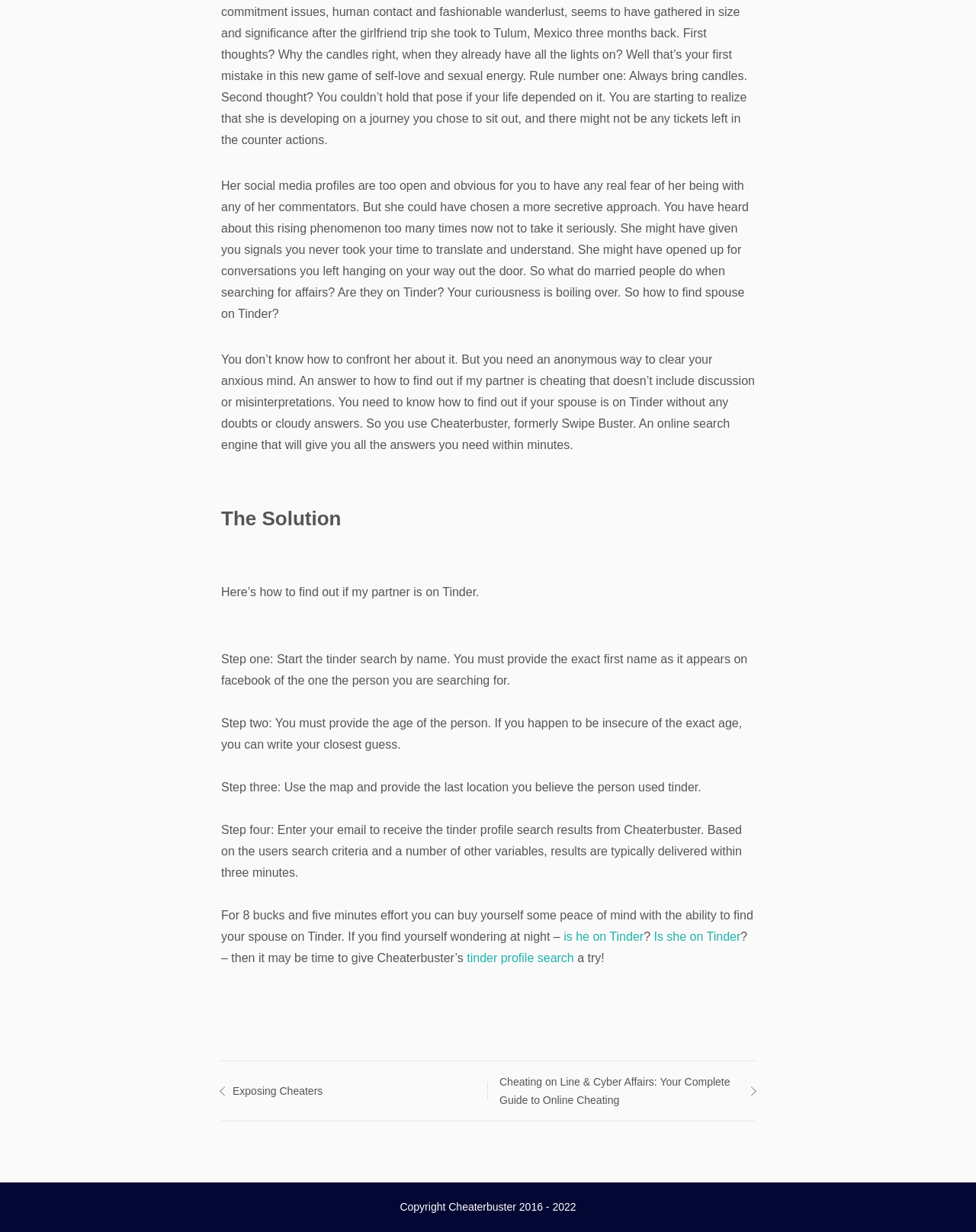Extract the bounding box coordinates for the UI element described by the text: "Copyright Cheaterbuster 2016 - 2022". The coordinates should be in the form of [left, top, right, bottom] with values between 0 and 1.

[0.41, 0.975, 0.59, 0.987]